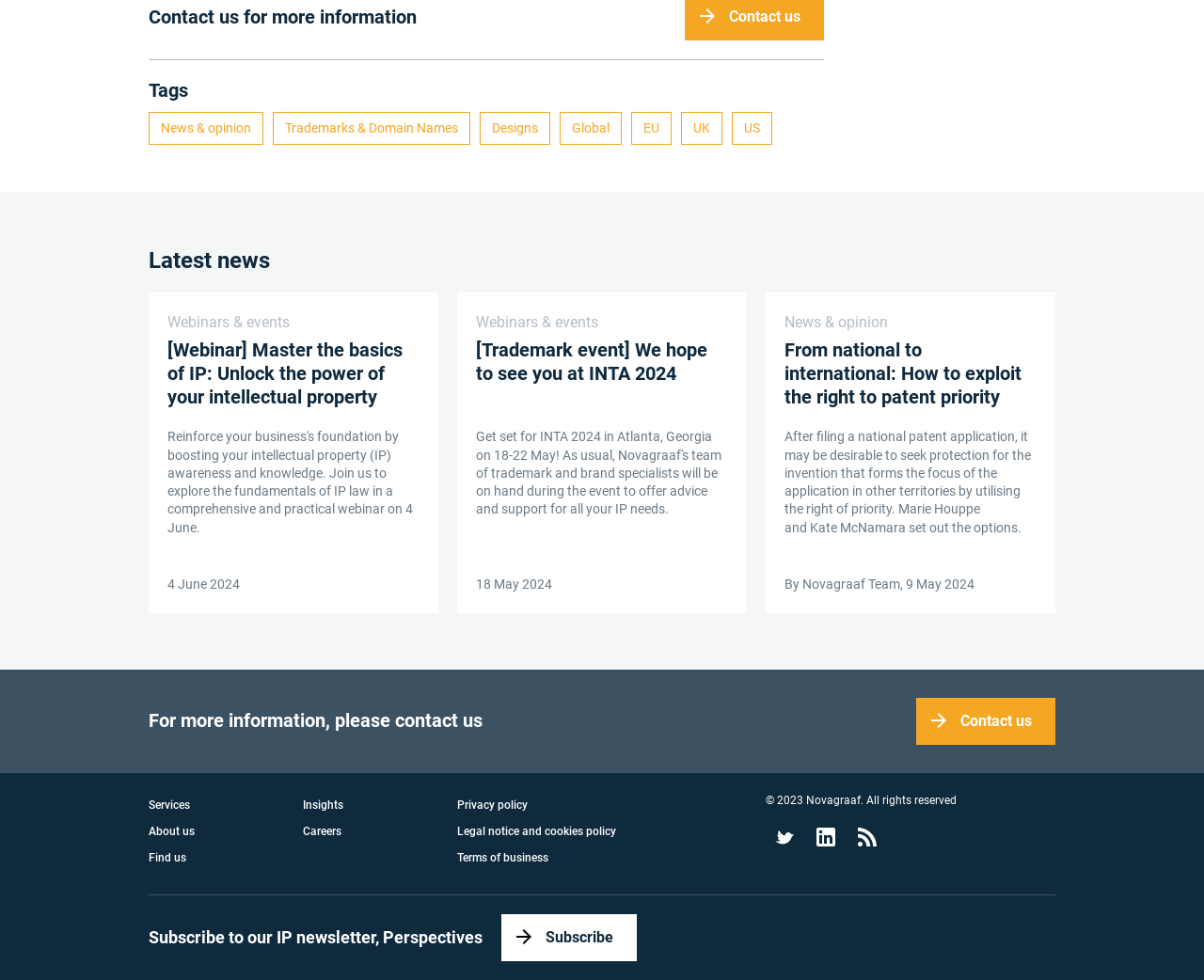Answer the question with a brief word or phrase:
What is the purpose of the 'Subscribe' link?

To subscribe to IP newsletter